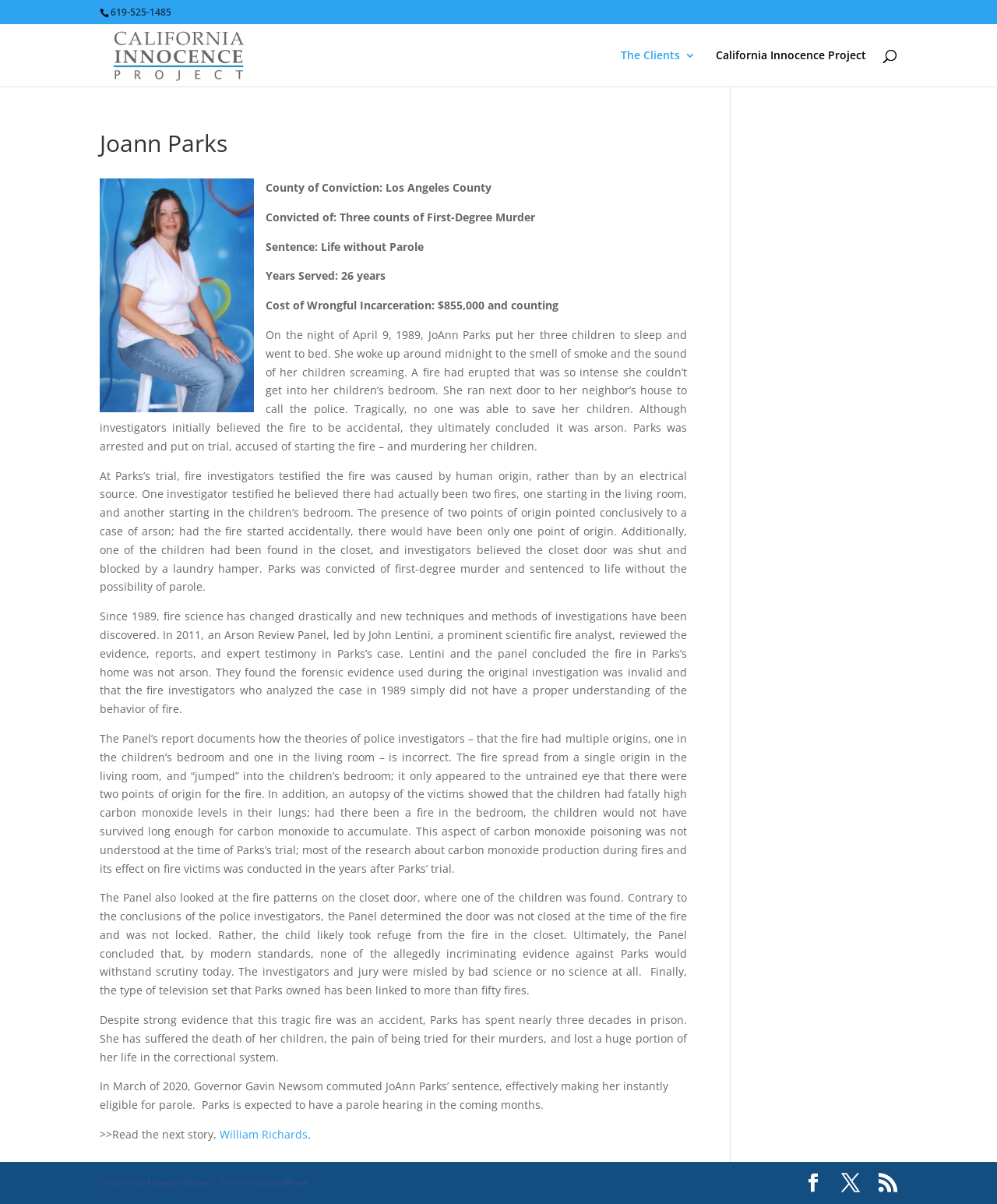Determine the bounding box coordinates for the area that needs to be clicked to fulfill this task: "Call the Innocence March hotline". The coordinates must be given as four float numbers between 0 and 1, i.e., [left, top, right, bottom].

[0.111, 0.005, 0.172, 0.016]